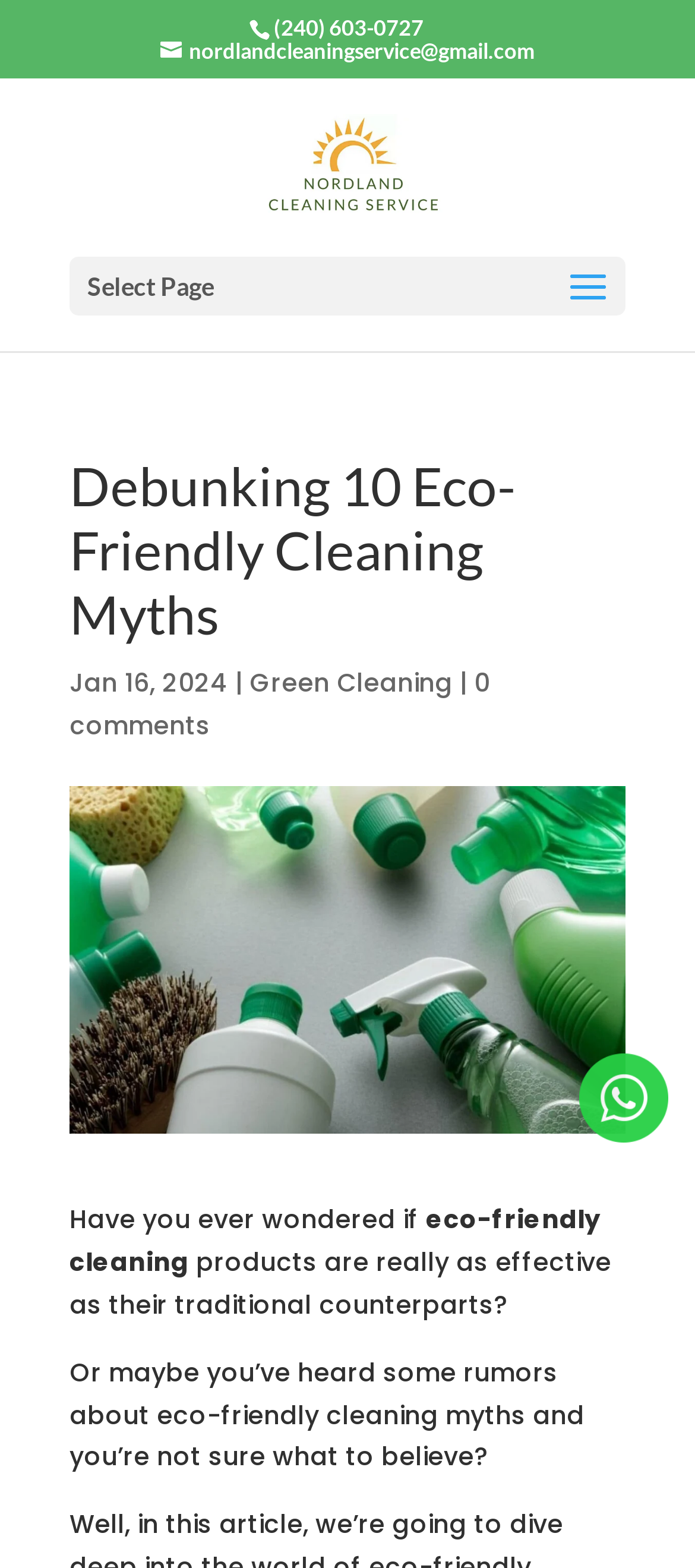Please give a one-word or short phrase response to the following question: 
What is the company name that is linked to an email address?

Nordland Cleaning Service